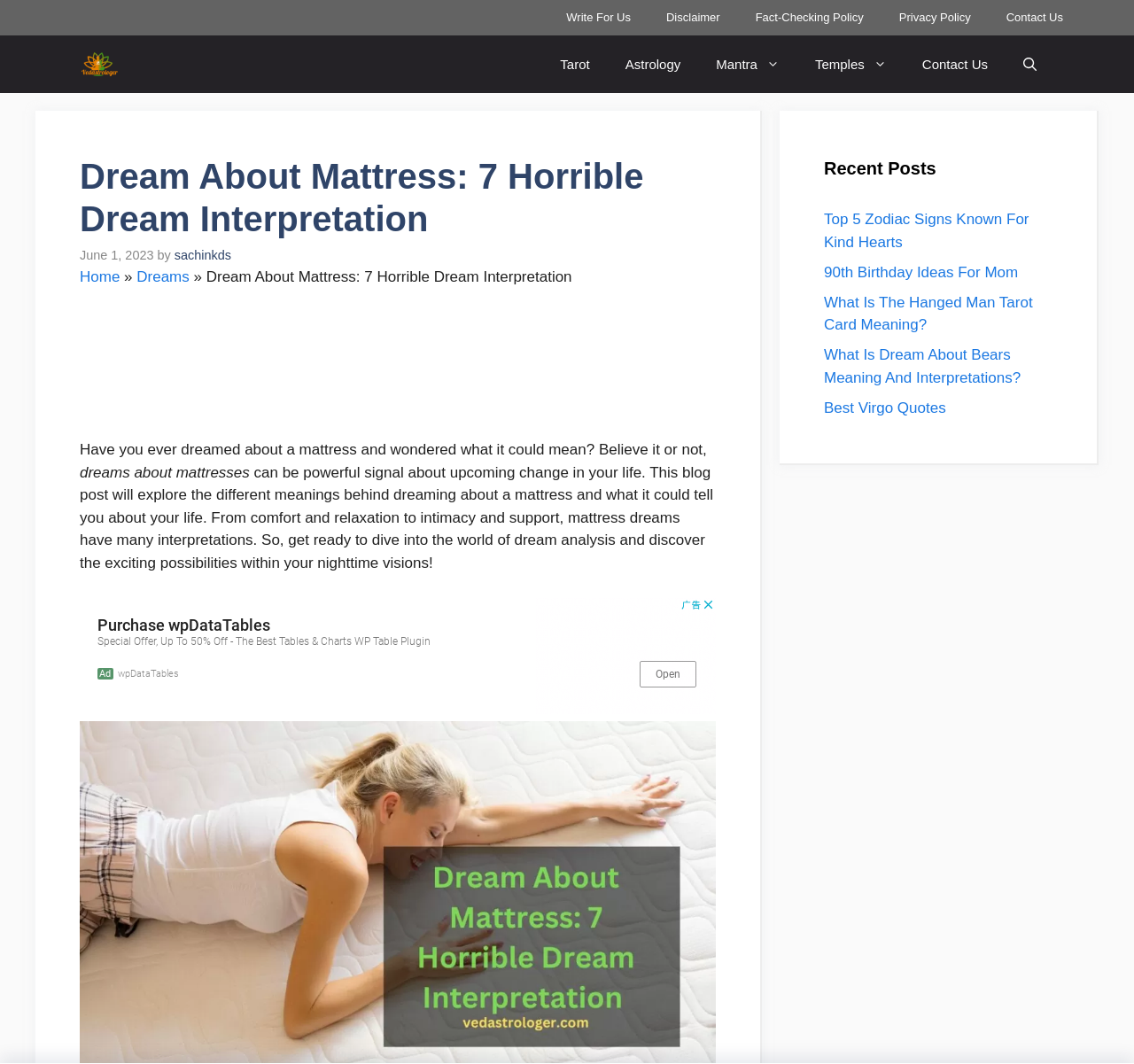Please locate the bounding box coordinates of the element that should be clicked to complete the given instruction: "Search for something".

[0.887, 0.033, 0.93, 0.087]